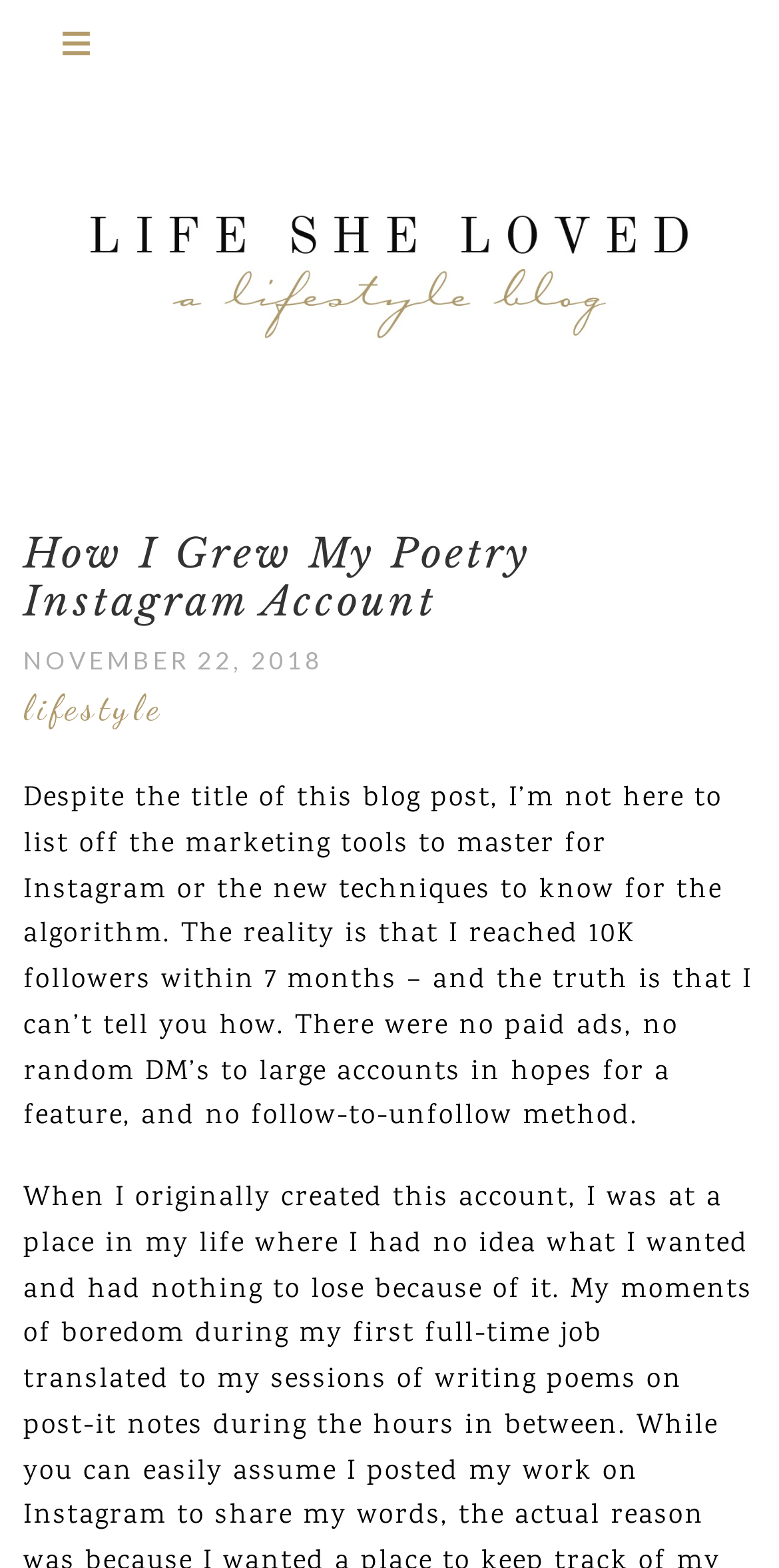Provide a single word or phrase to answer the given question: 
What is the date of the blog post?

NOVEMBER 22, 2018